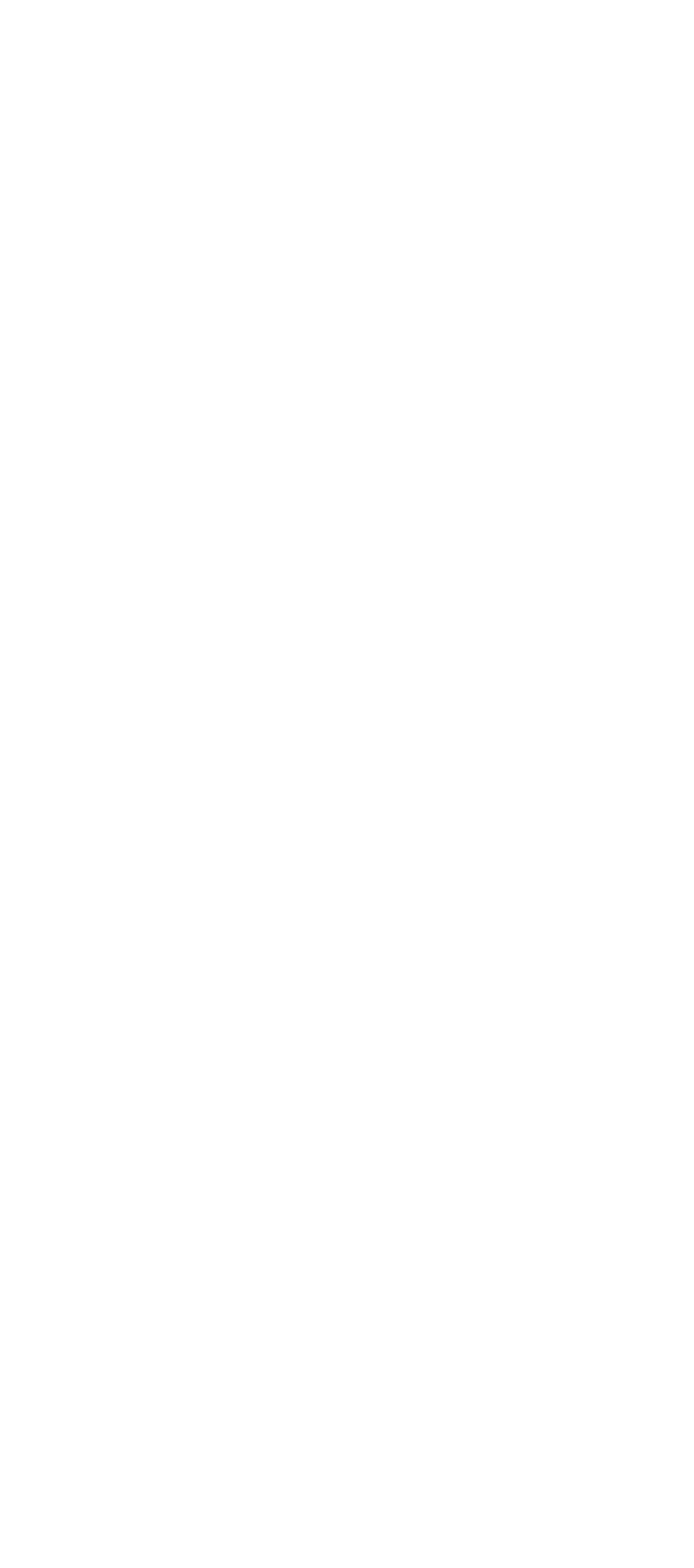Please reply to the following question with a single word or a short phrase:
What is the tone of the webpage?

Promotional